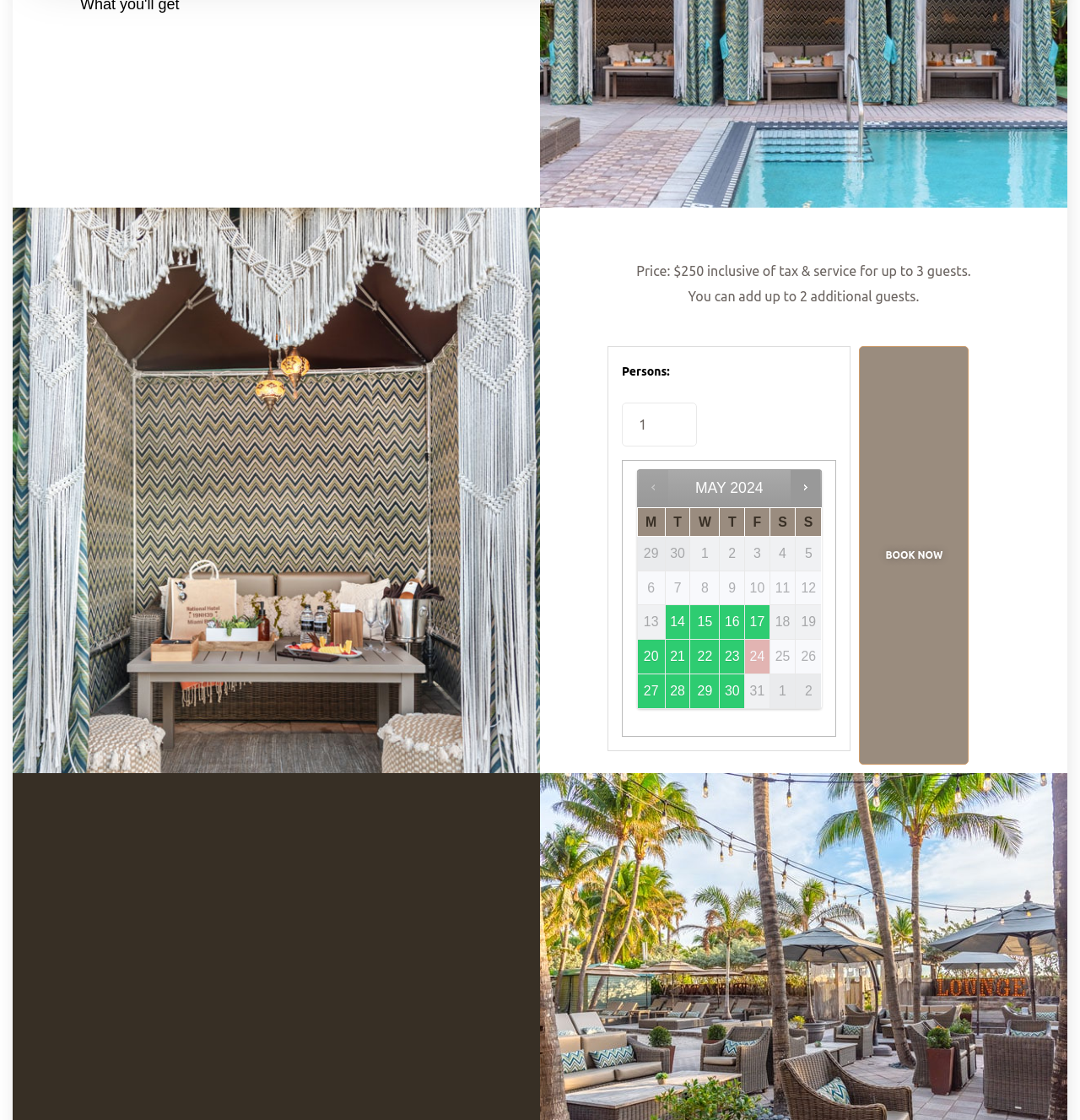Determine the coordinates of the bounding box that should be clicked to complete the instruction: "Choose a date". The coordinates should be represented by four float numbers between 0 and 1: [left, top, right, bottom].

[0.59, 0.479, 0.76, 0.51]